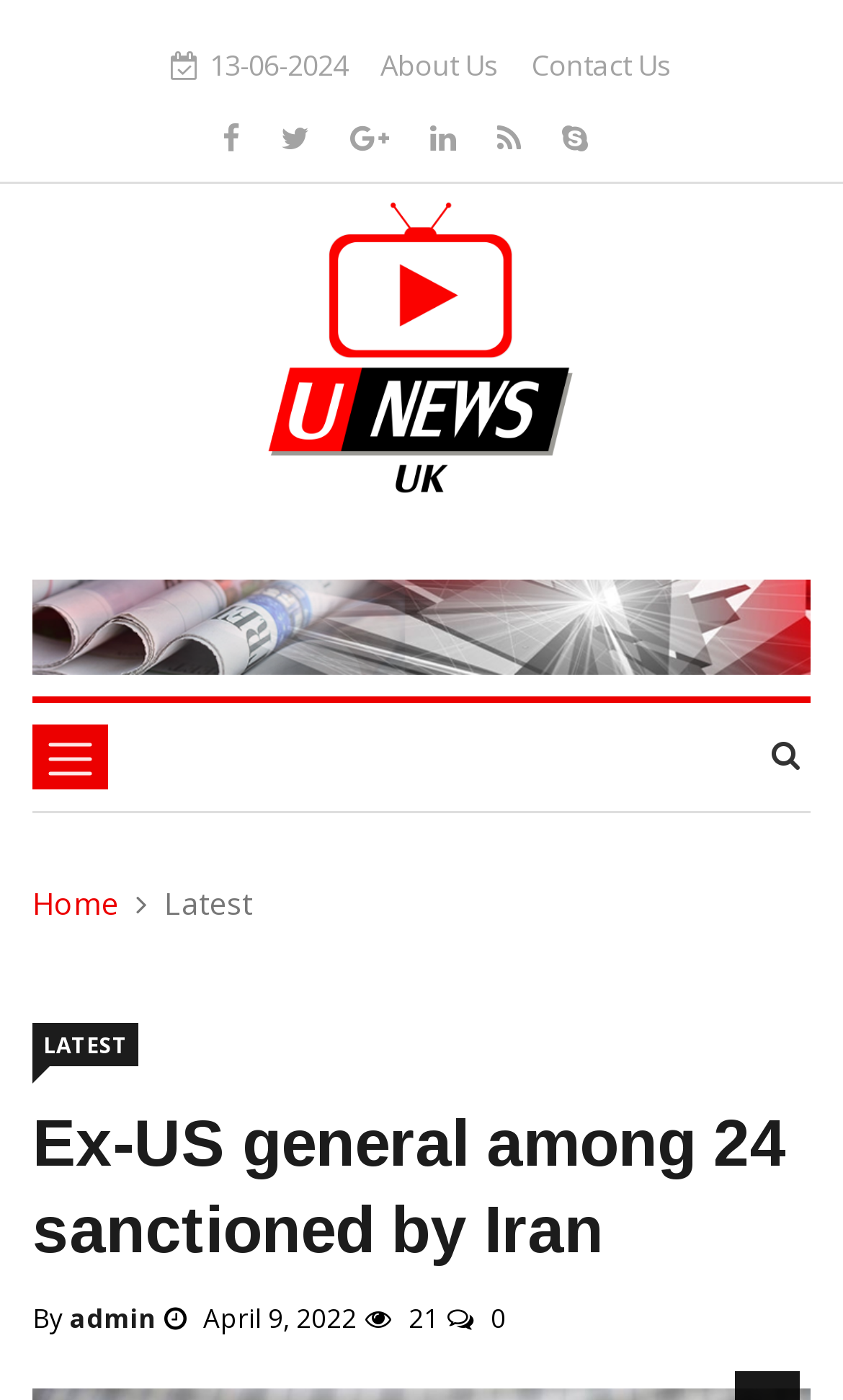Given the element description About Us, predict the bounding box coordinates for the UI element in the webpage screenshot. The format should be (top-left x, top-left y, bottom-right x, bottom-right y), and the values should be between 0 and 1.

[0.451, 0.032, 0.592, 0.06]